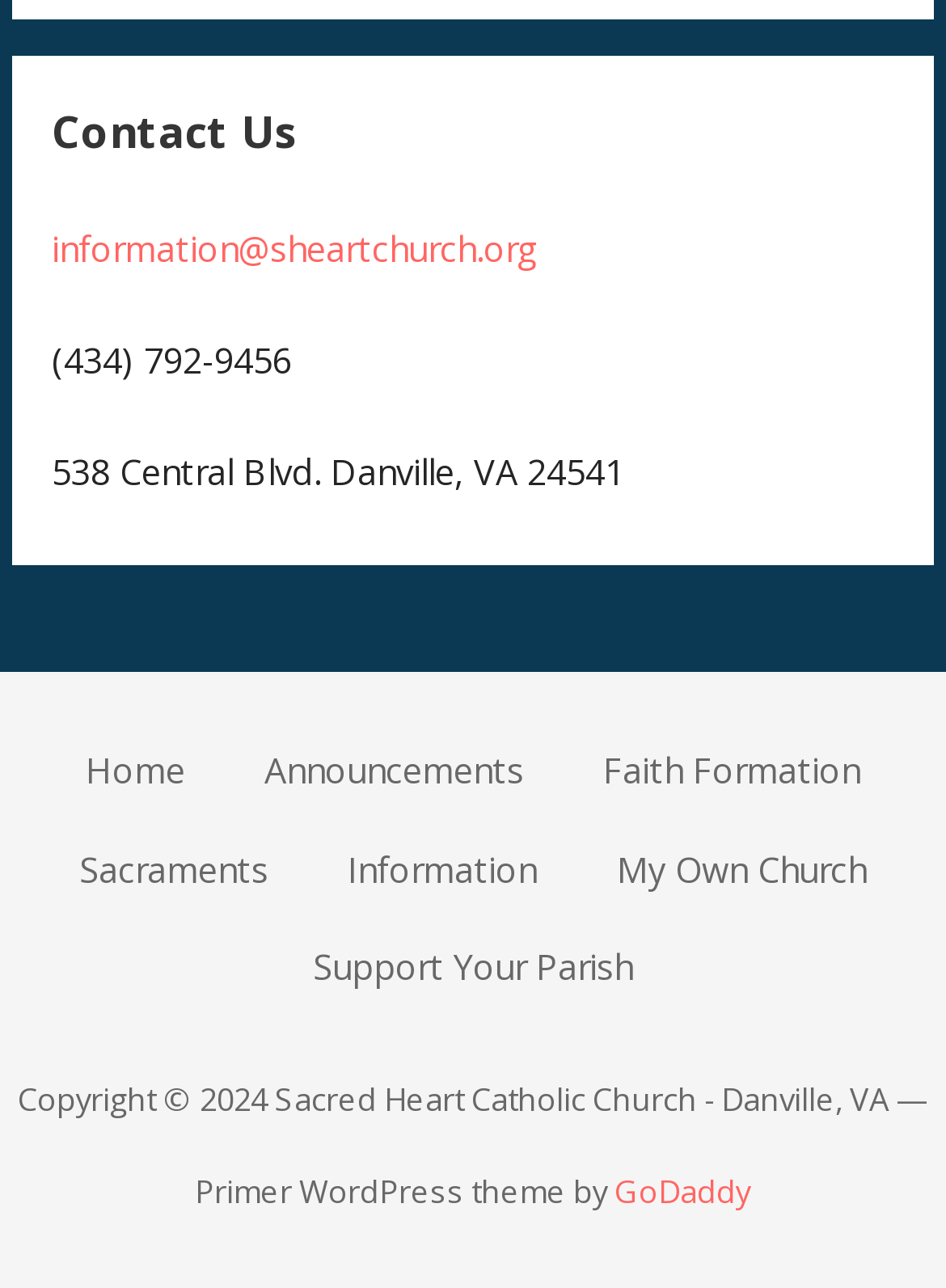Provide a brief response to the question below using one word or phrase:
What is the name of the WordPress theme used by the website?

Primer